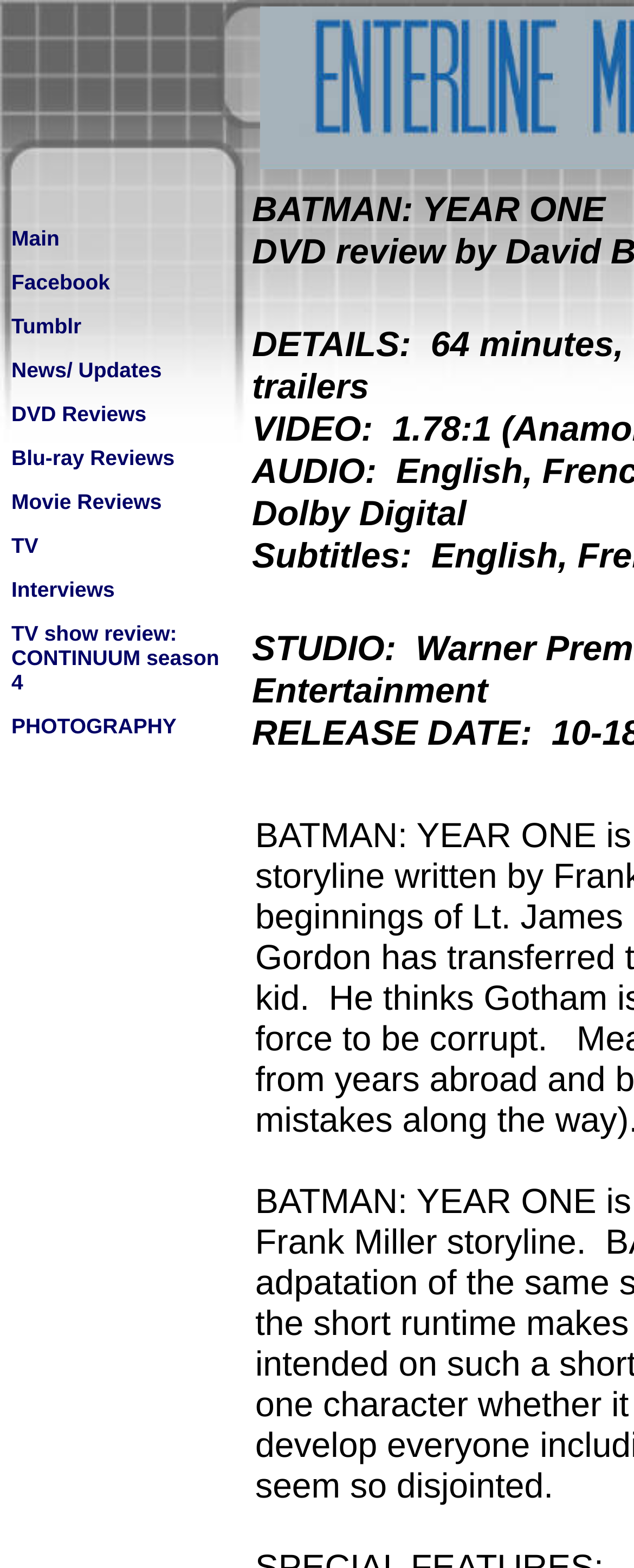Provide the bounding box coordinates of the HTML element this sentence describes: "Interviews". The bounding box coordinates consist of four float numbers between 0 and 1, i.e., [left, top, right, bottom].

[0.018, 0.367, 0.181, 0.385]